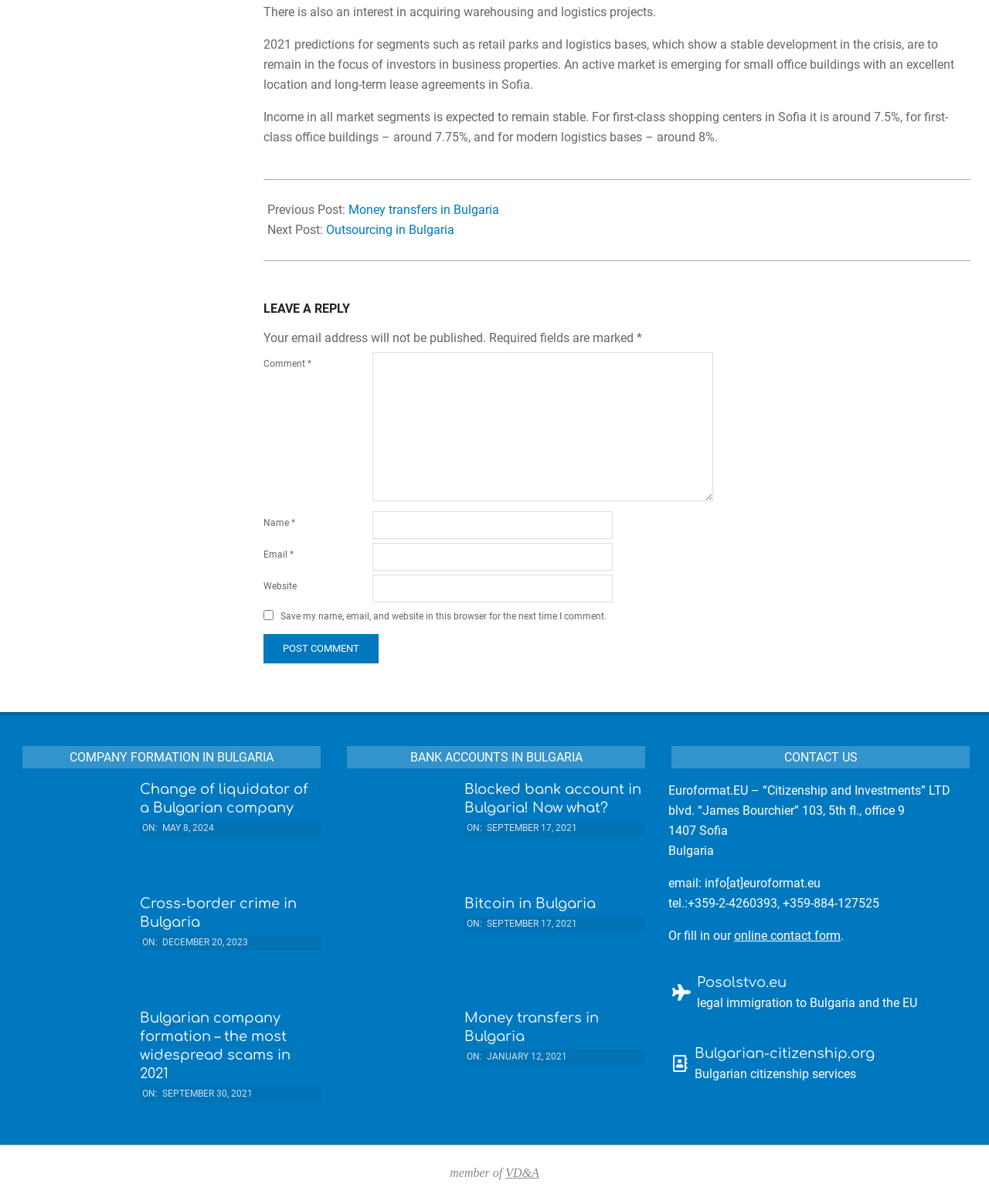Identify the bounding box for the UI element specified in this description: "Cross-border crime in Bulgaria". The coordinates must be four float numbers between 0 and 1, formatted as [left, top, right, bottom].

[0.141, 0.743, 0.324, 0.774]